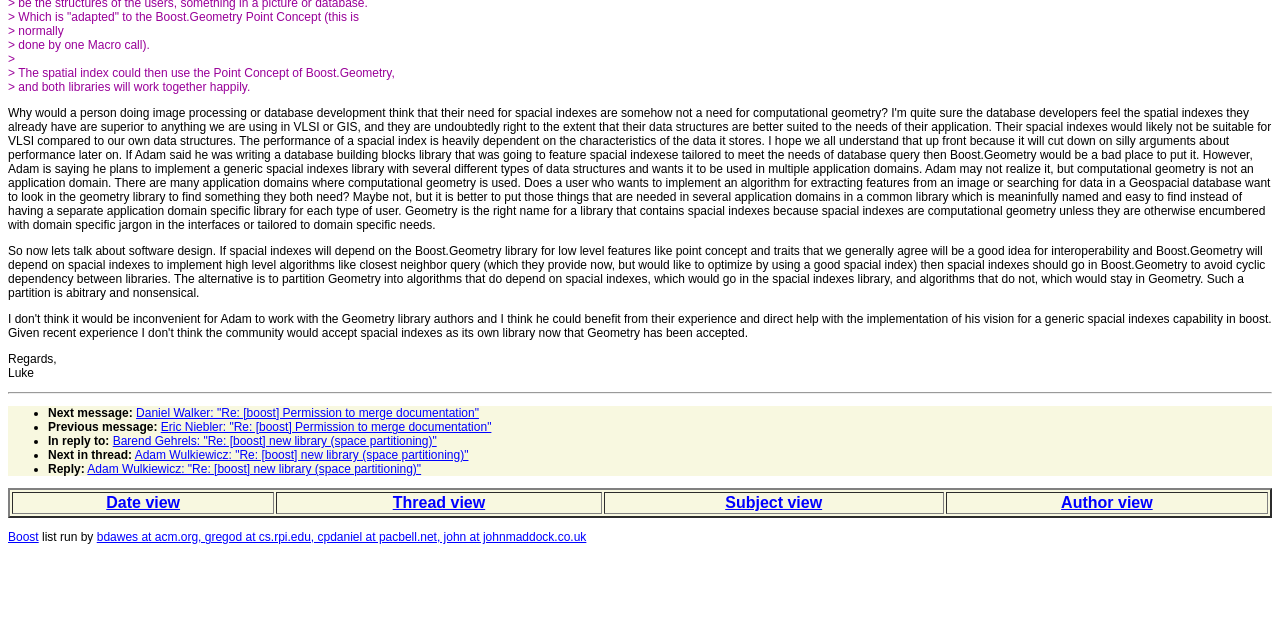Provide the bounding box coordinates of the HTML element described by the text: "Date view". The coordinates should be in the format [left, top, right, bottom] with values between 0 and 1.

[0.083, 0.772, 0.141, 0.798]